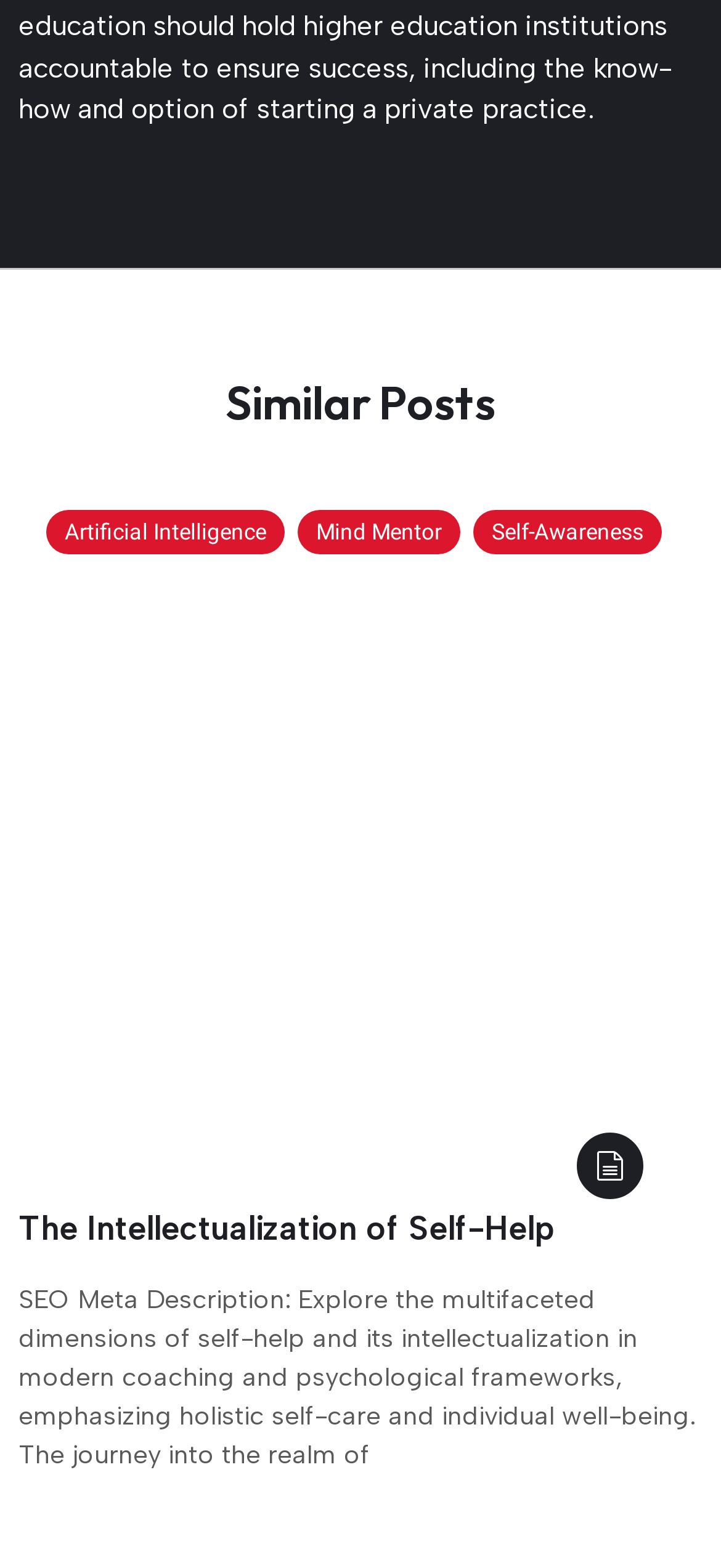How many links are there in the first similar post?
Ensure your answer is thorough and detailed.

I counted the number of link elements that are child elements of the group element with the text '2 / 6'. There are four link elements with texts 'Artificial Intelligence', 'Mind Mentor', 'Self-Awareness', and an empty text.